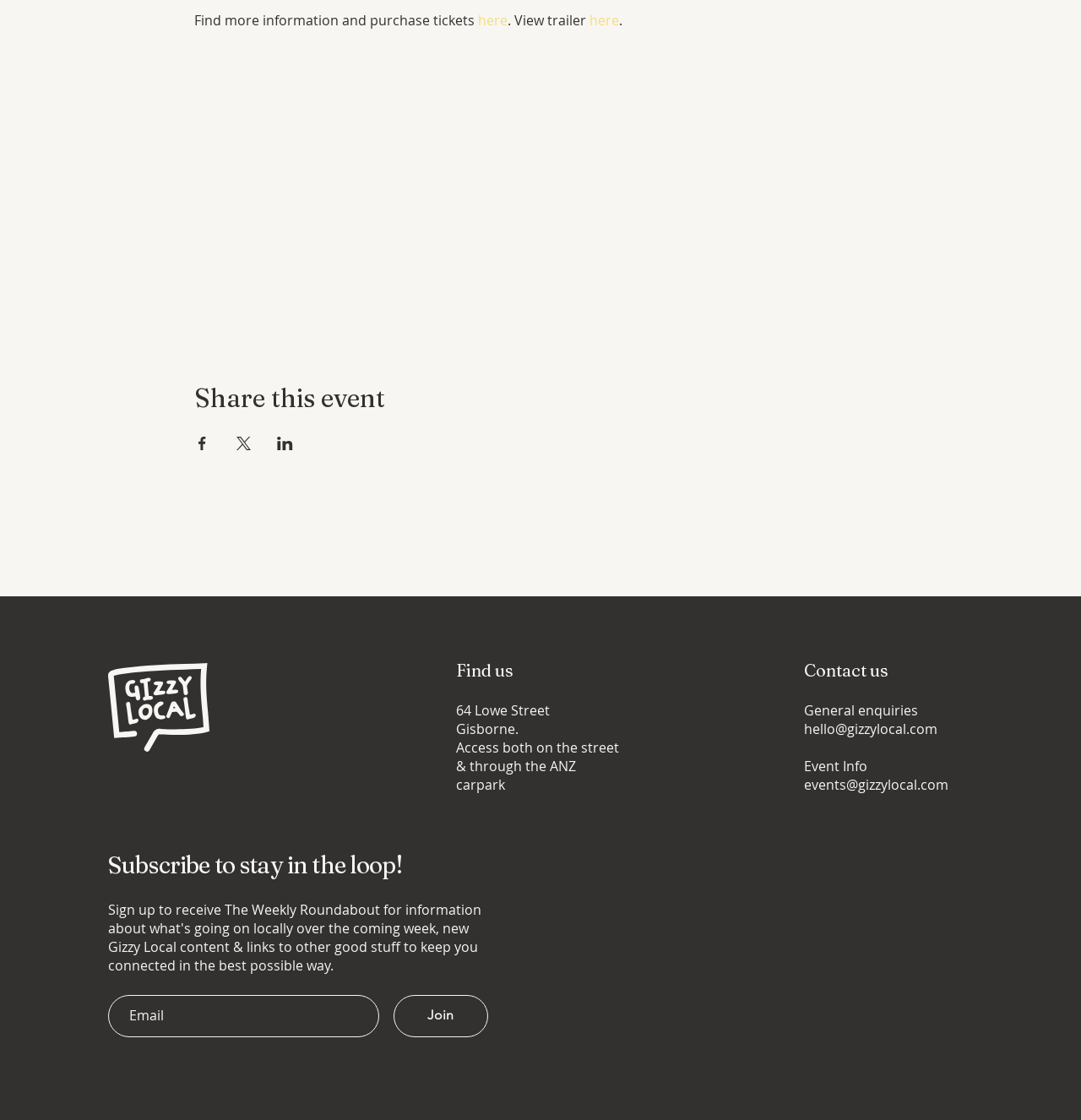Locate the bounding box coordinates of the area where you should click to accomplish the instruction: "Find more information and purchase tickets".

[0.18, 0.009, 0.442, 0.026]